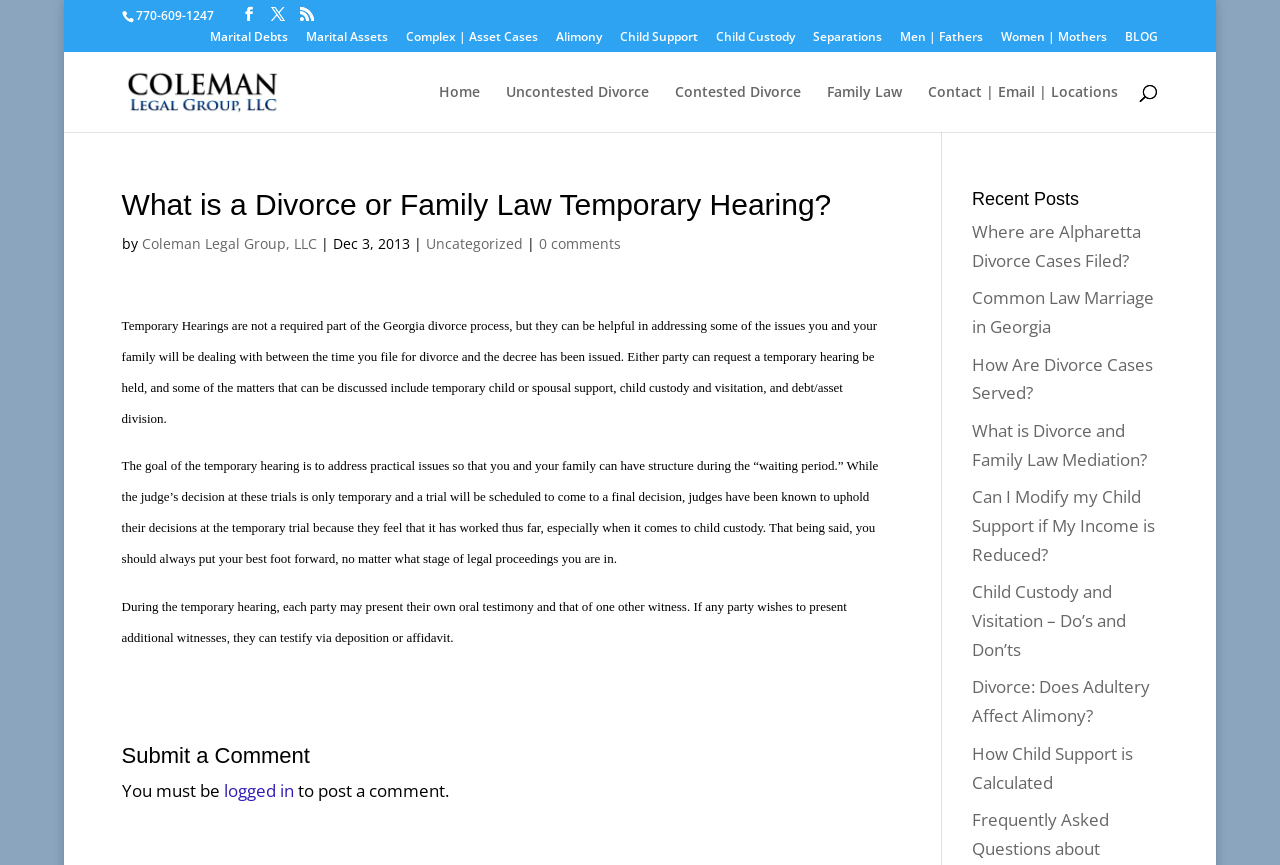Provide a short answer using a single word or phrase for the following question: 
Can a judge's decision at a temporary hearing be upheld at a final trial?

Yes